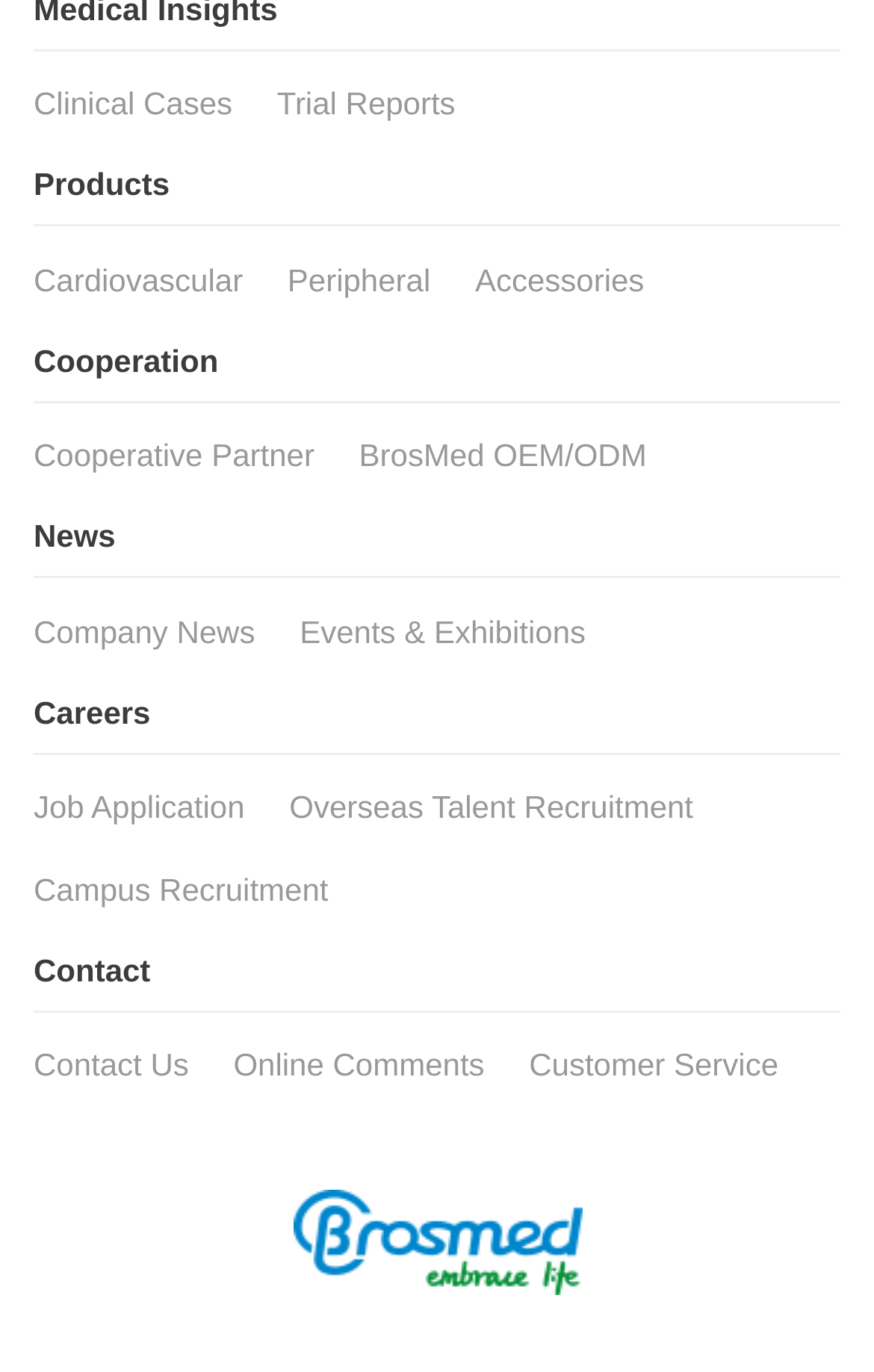How many ways are there to contact the company?
Based on the image, answer the question with as much detail as possible.

I can see that there are three ways to contact the company: Contact Us, Online Comments, and Customer Service, which are all links with distinct bounding box coordinates.